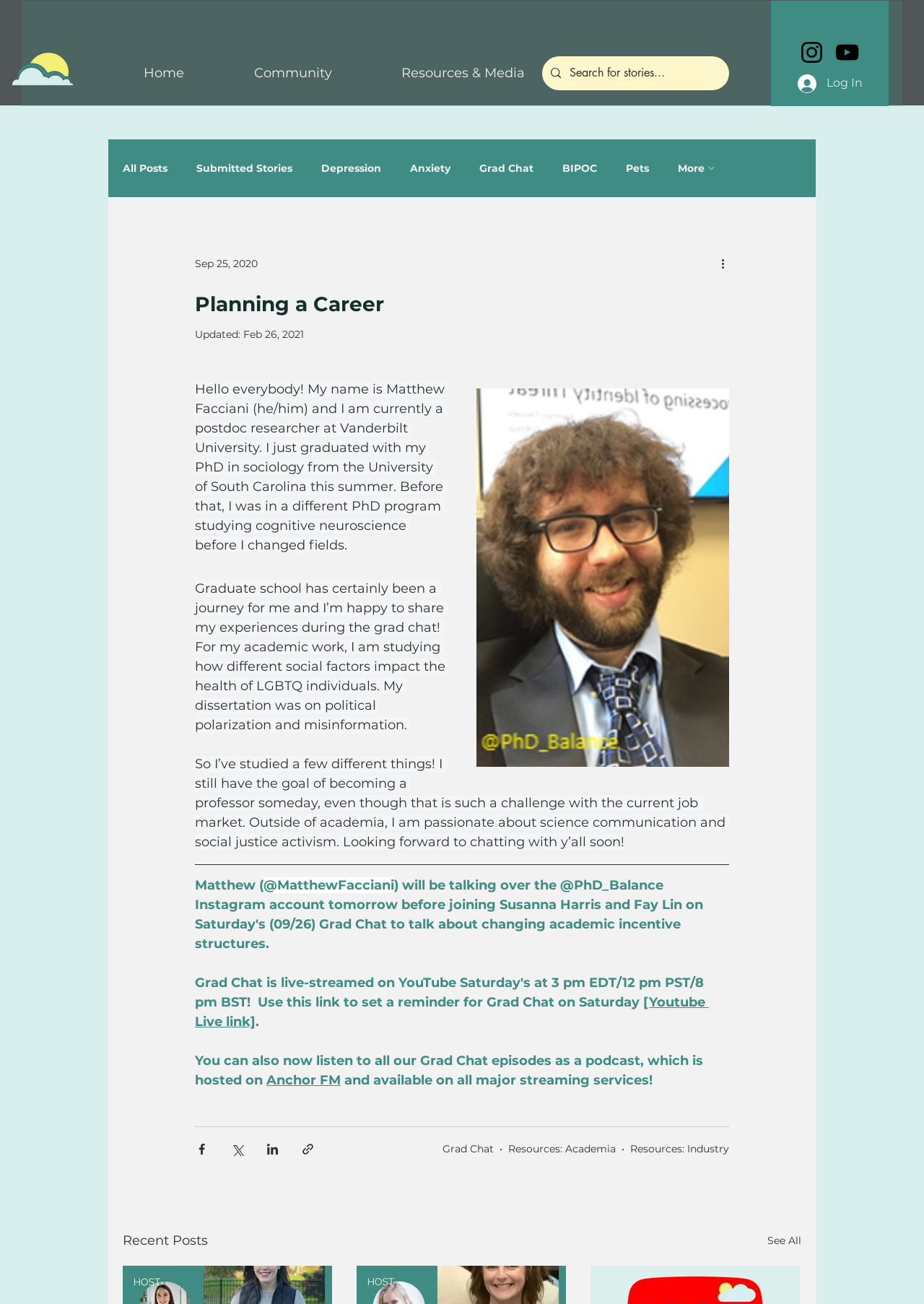How many social media links are available in the social bar?
Refer to the image and answer the question using a single word or phrase.

2